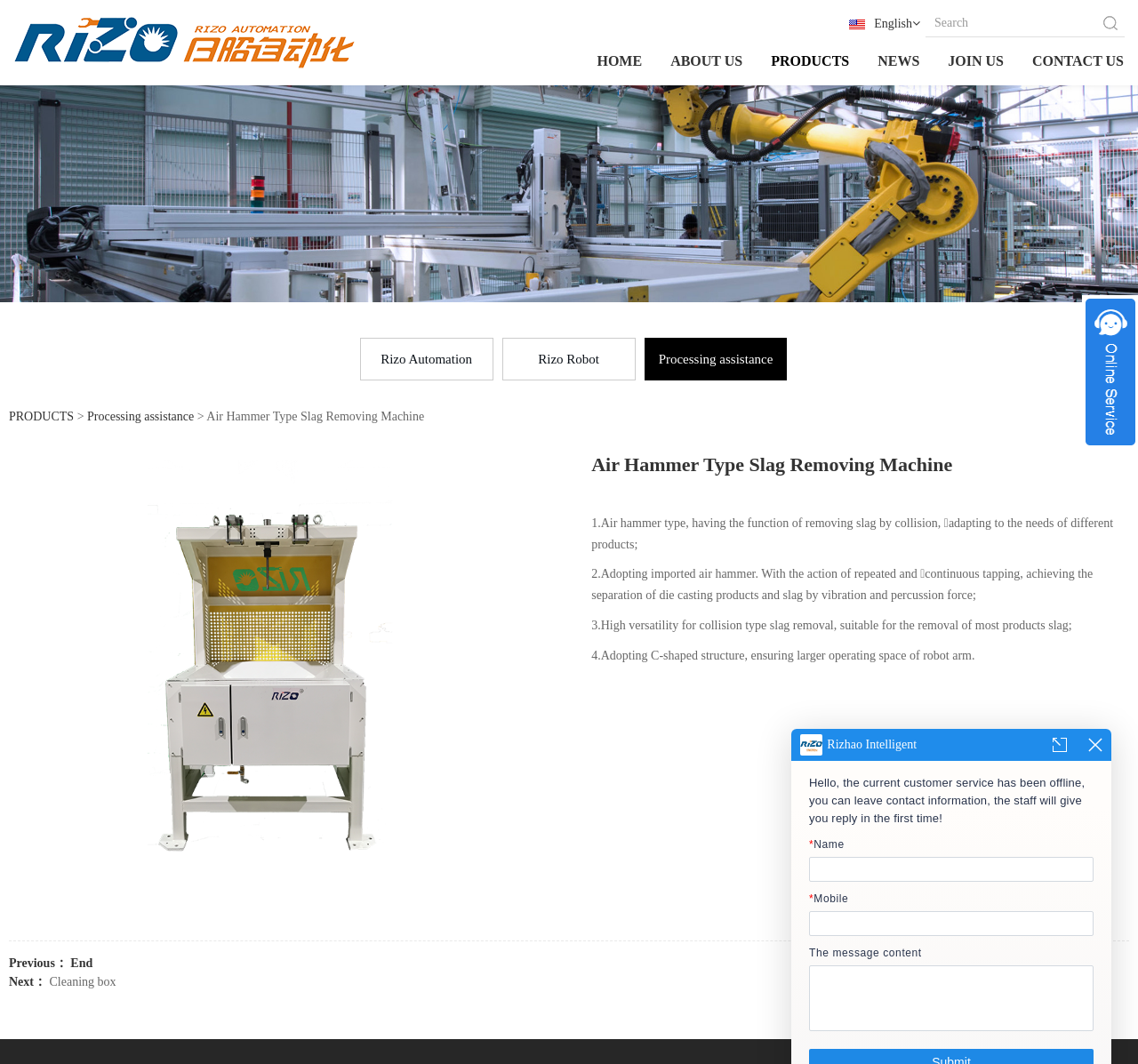What is the function of the air hammer type?
Using the image provided, answer with just one word or phrase.

removing slag by collision